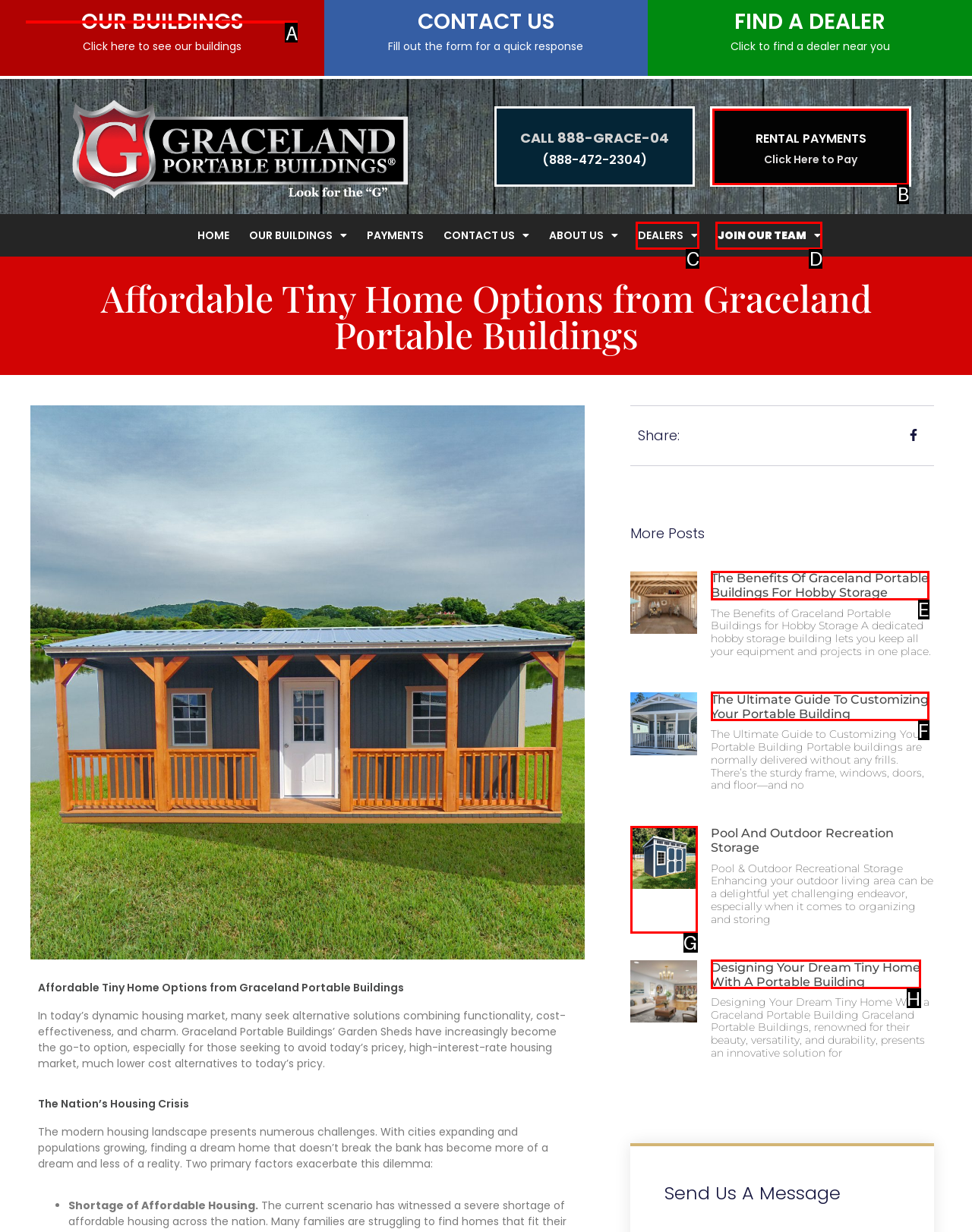Determine the letter of the element you should click to carry out the task: Click on OUR BUILDINGS
Answer with the letter from the given choices.

A